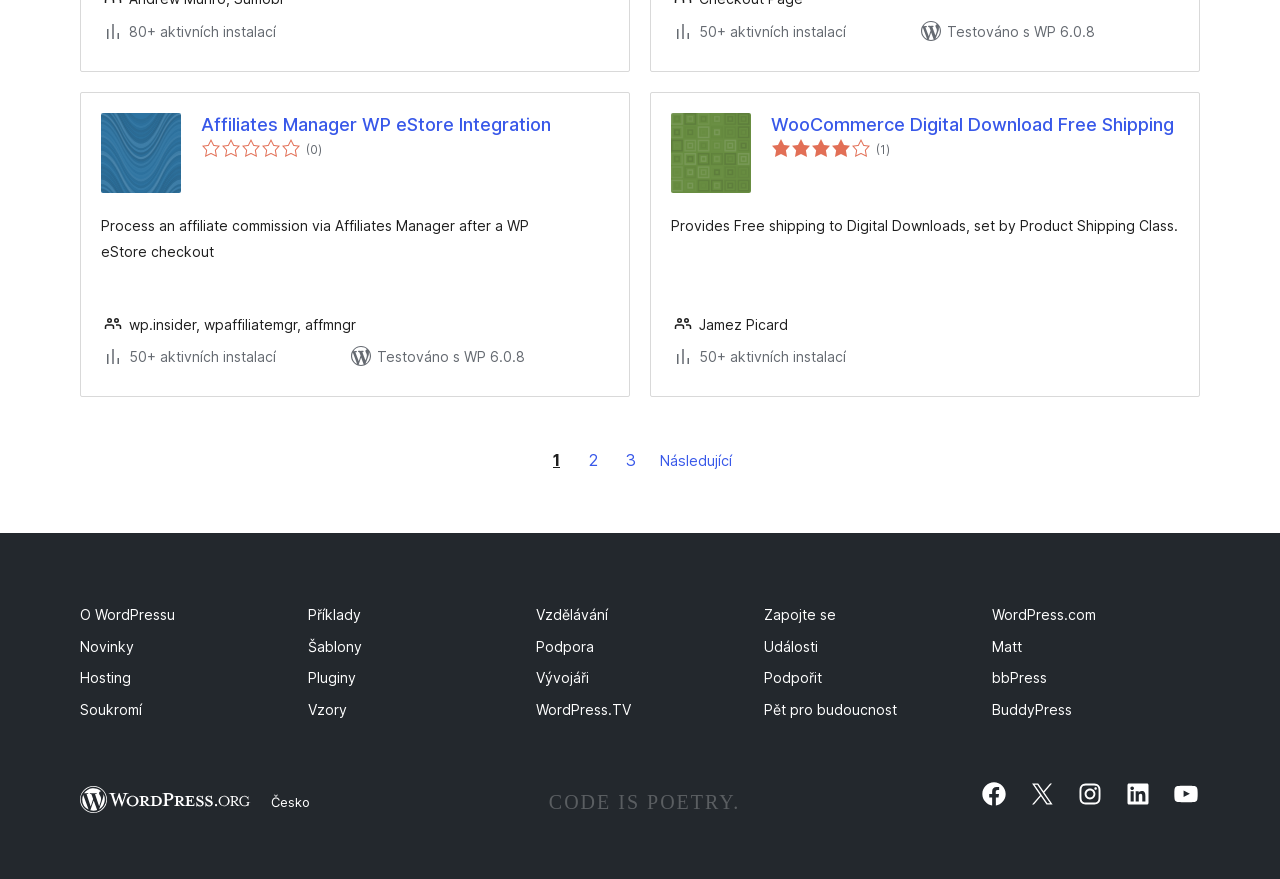Please provide a comprehensive response to the question below by analyzing the image: 
What is the rating of Affiliates Manager WP eStore Integration?

I found the rating by looking at the text '(0' and ')' which indicates the rating is 0 out of 5 stars, and it's located near the text 'Affiliates Manager WP eStore Integration'.